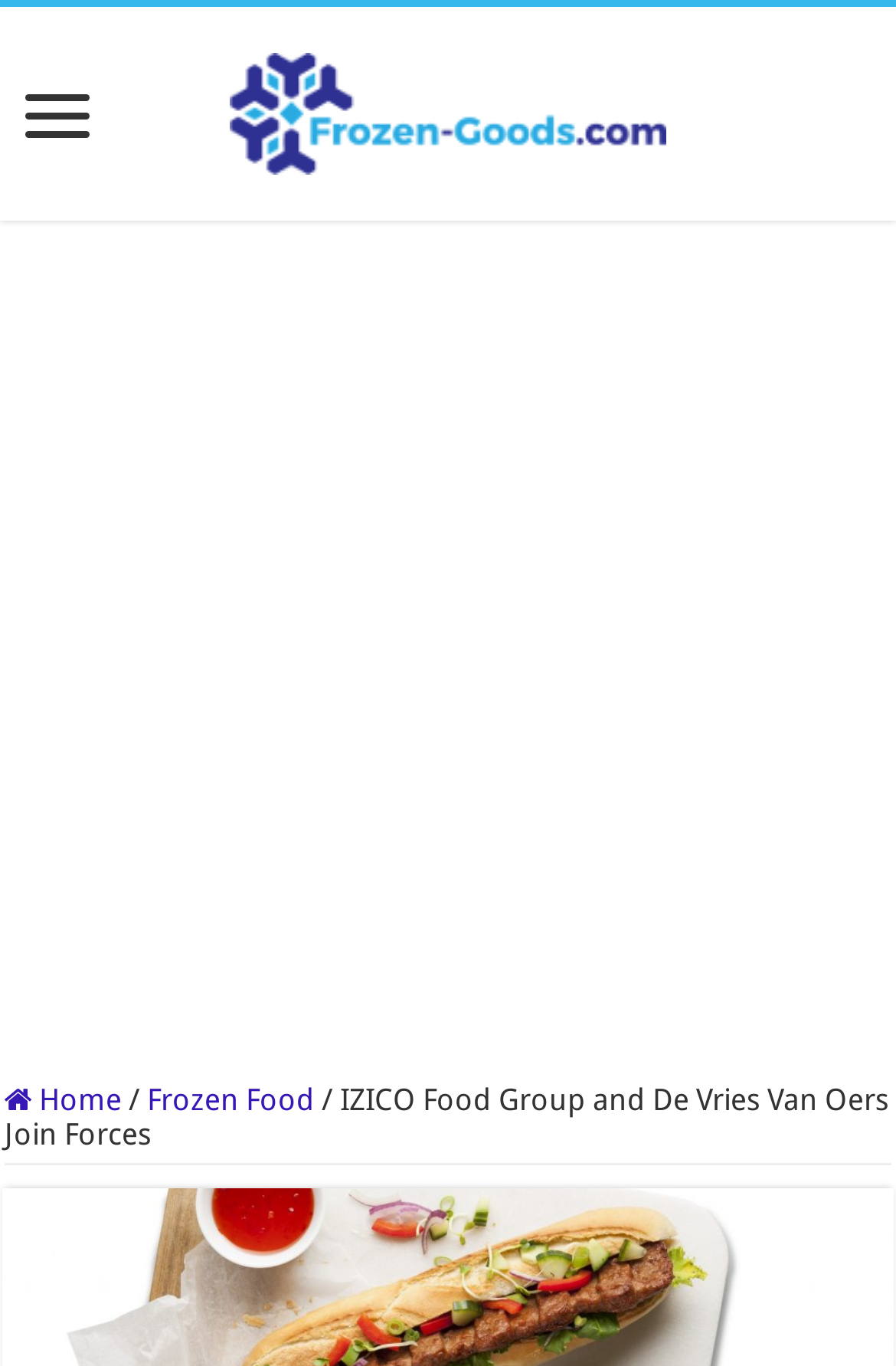How many main navigation options are there?
Please provide a detailed and thorough answer to the question.

I counted the links near the 'Home' link and found two main navigation options: 'Home' and 'Frozen Food'.